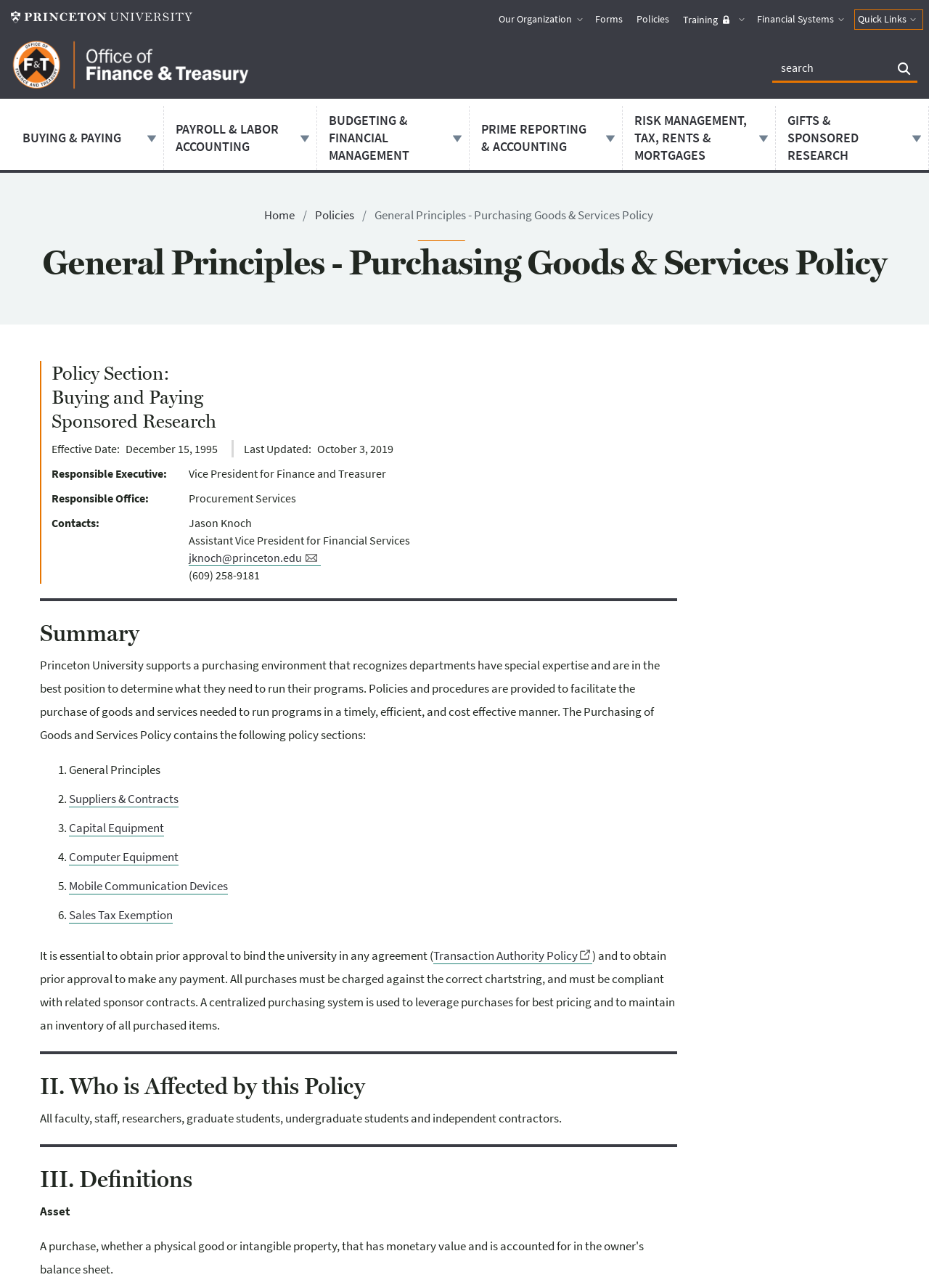Find the bounding box coordinates for the area that must be clicked to perform this action: "View 'Forms' page".

[0.634, 0.007, 0.676, 0.022]